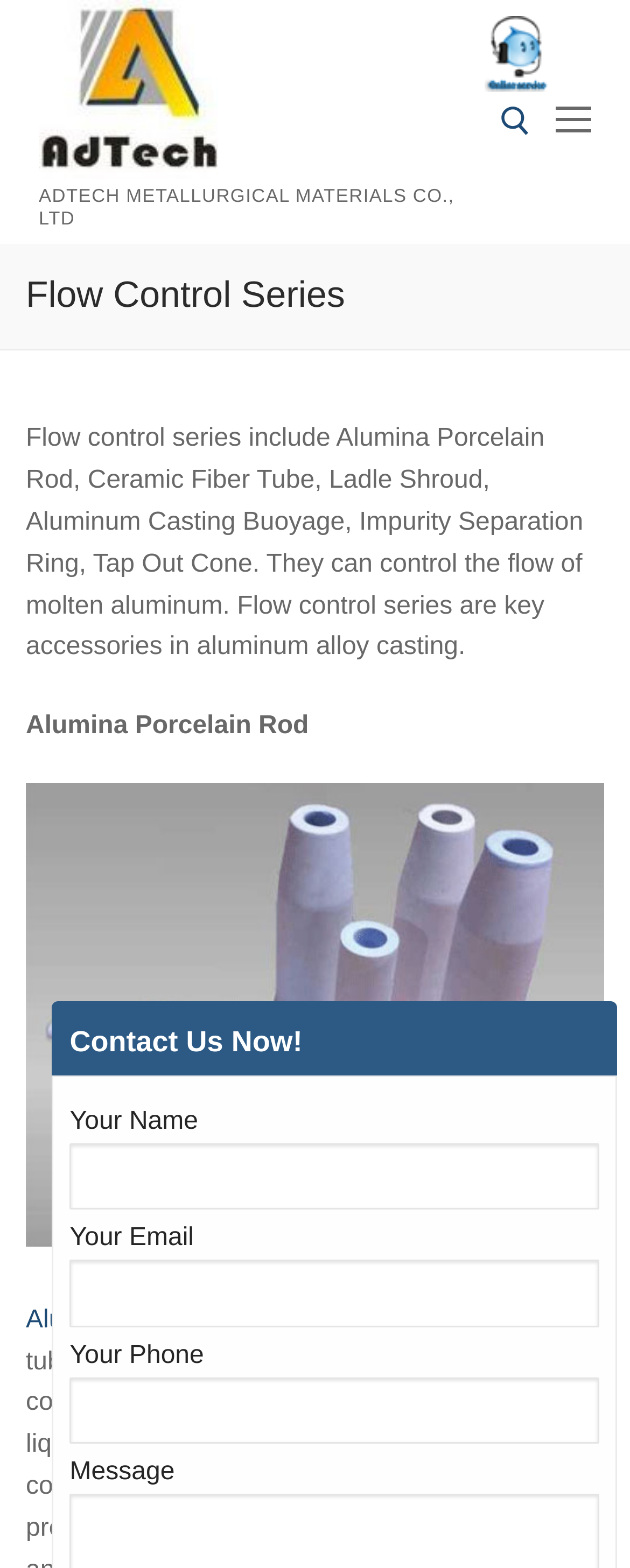Please reply to the following question using a single word or phrase: 
What is the company name?

ADTECH METALLURGICAL MATERIALS CO., LTD